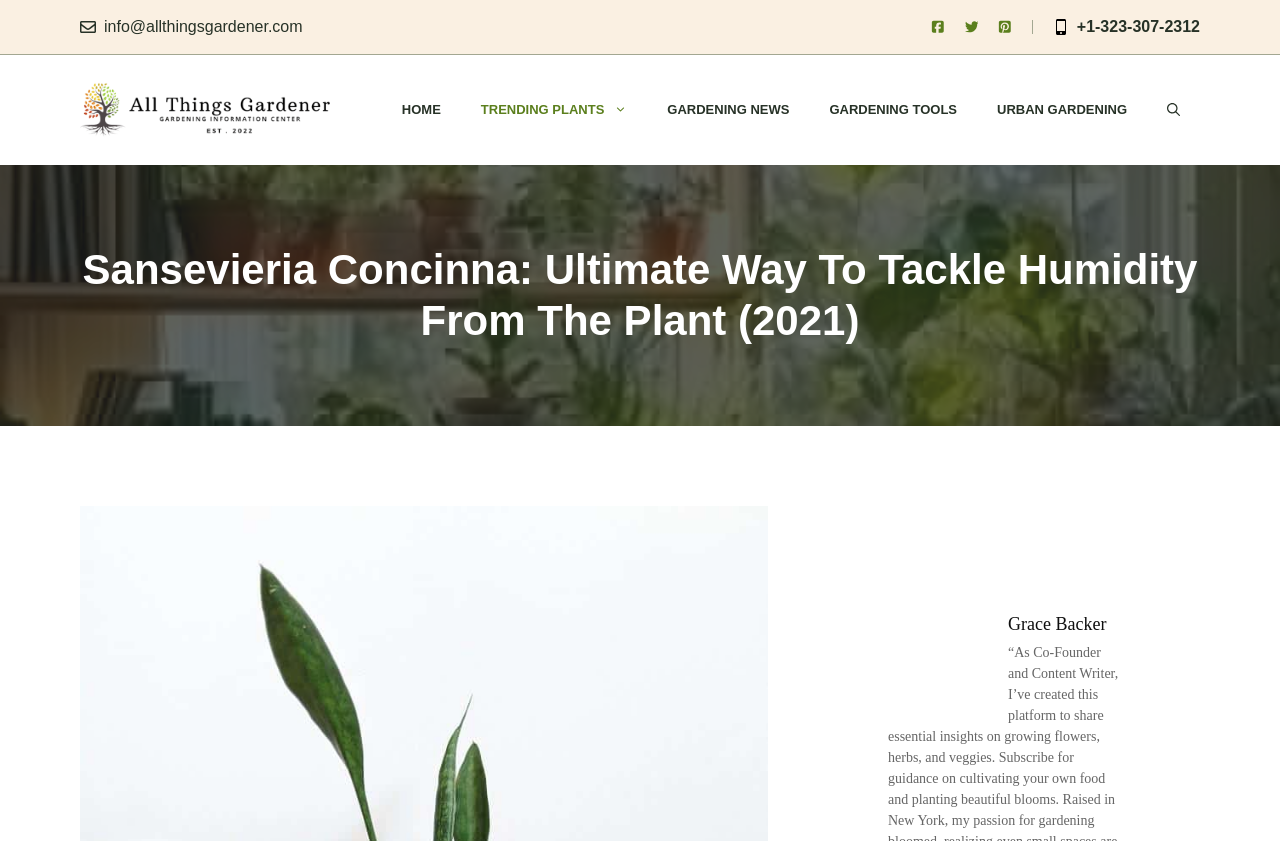Please give a short response to the question using one word or a phrase:
How many social media links are there?

3